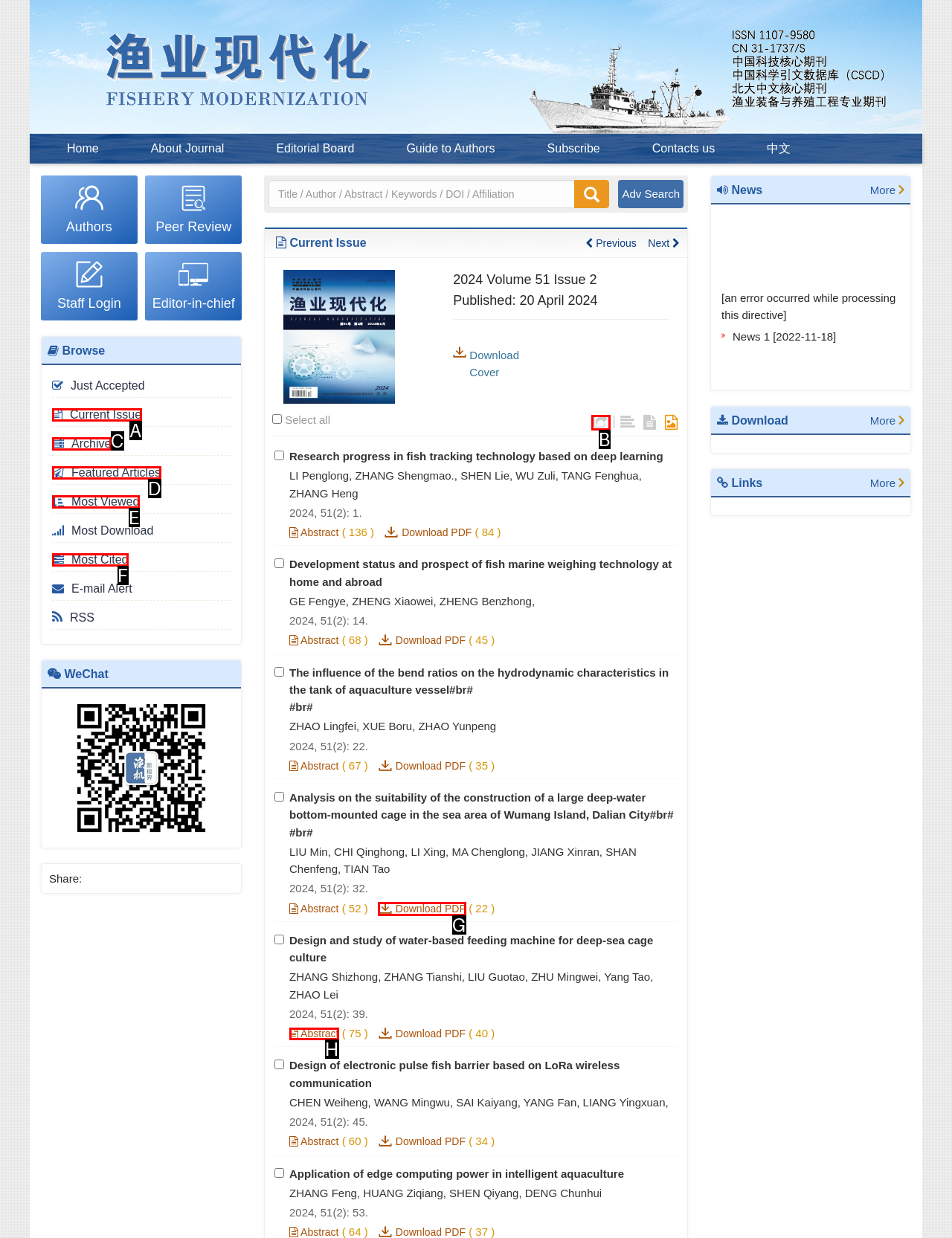Determine which option fits the element description: drink & recipes
Answer with the option’s letter directly.

None